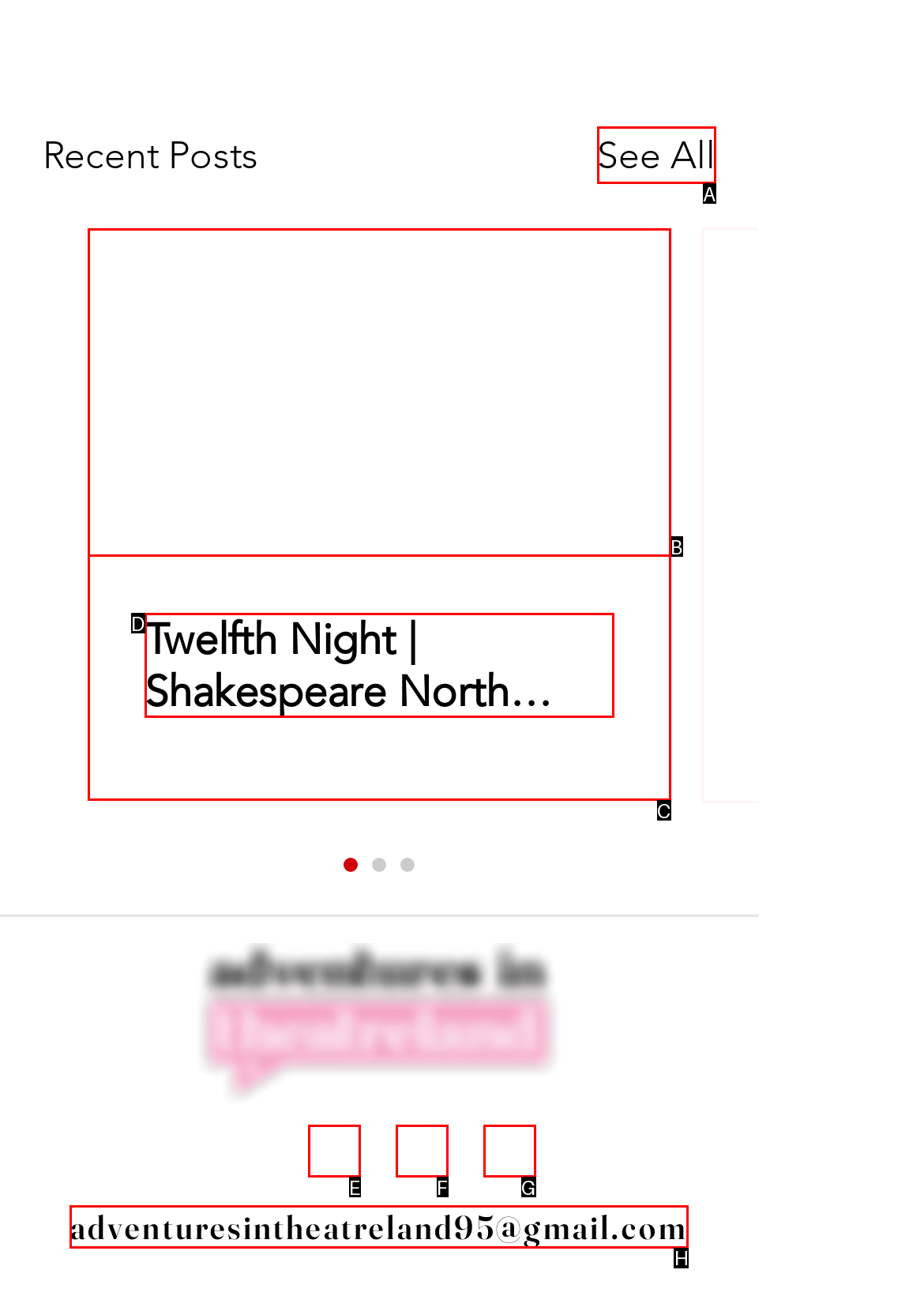Given the task: Contact via email, point out the letter of the appropriate UI element from the marked options in the screenshot.

H